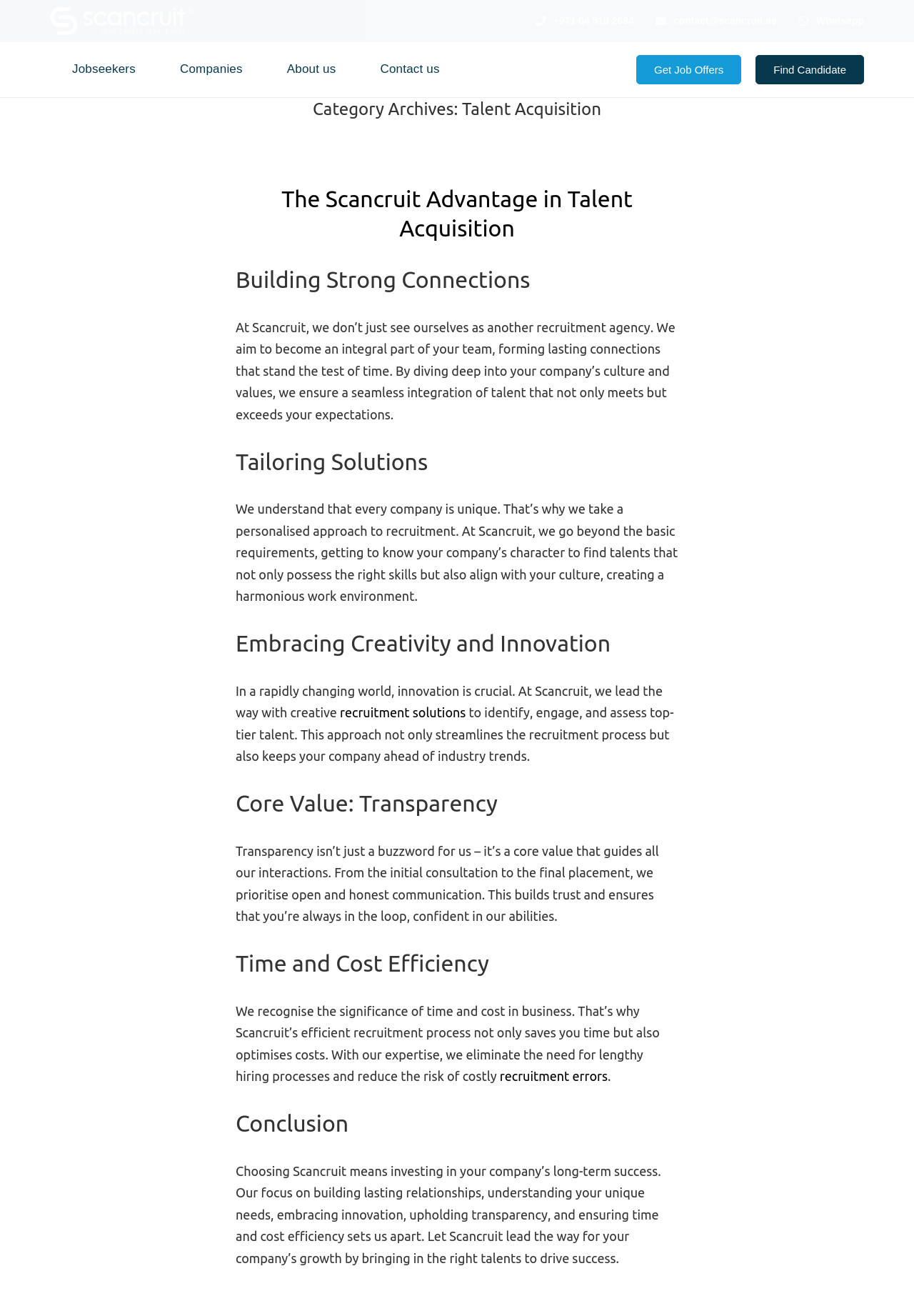Please identify the bounding box coordinates of the element that needs to be clicked to perform the following instruction: "Learn about Scancruit Advantage in Talent Acquisition".

[0.308, 0.141, 0.692, 0.183]